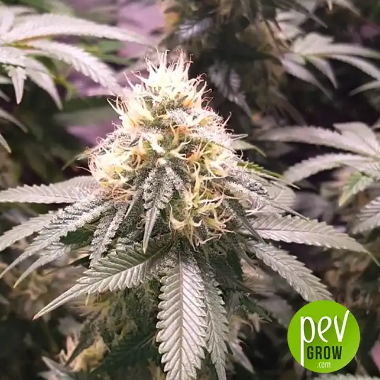Describe all the elements in the image with great detail.

The image features a close-up view of a flowering cannabis plant, showcasing its vibrant buds adorned with glistening trichomes, which give it a frosty appearance. The plant's leaves extend outwards, exhibiting a healthy, lush green color that highlights the lively nature of the growth. This particular strain is identified as "Amnesia Haze," known for its potent effects and aromatic profile. The image includes a branded watermark from Pevgrow, indicating the source or seller of the seeds. Pevgrow is recognized for providing high-quality cannabis seeds, catering to both novice and experienced growers. The overall composition of the image emphasizes the plant's robustness and the intricate details of its flowering stage, appealing to cultivation enthusiasts and potential customers.